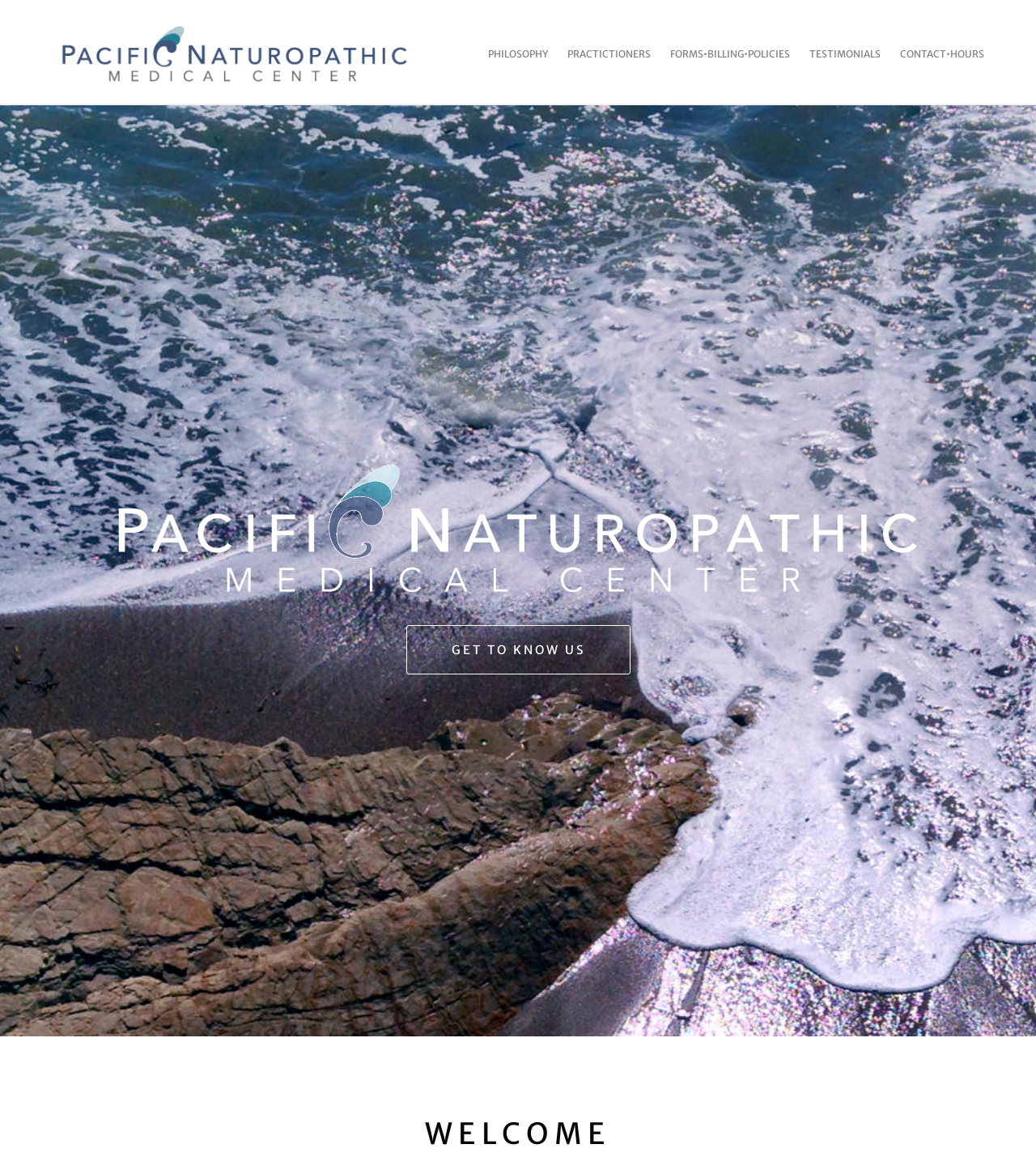Respond to the question below with a single word or phrase:
How many sections are in the top navigation bar?

6